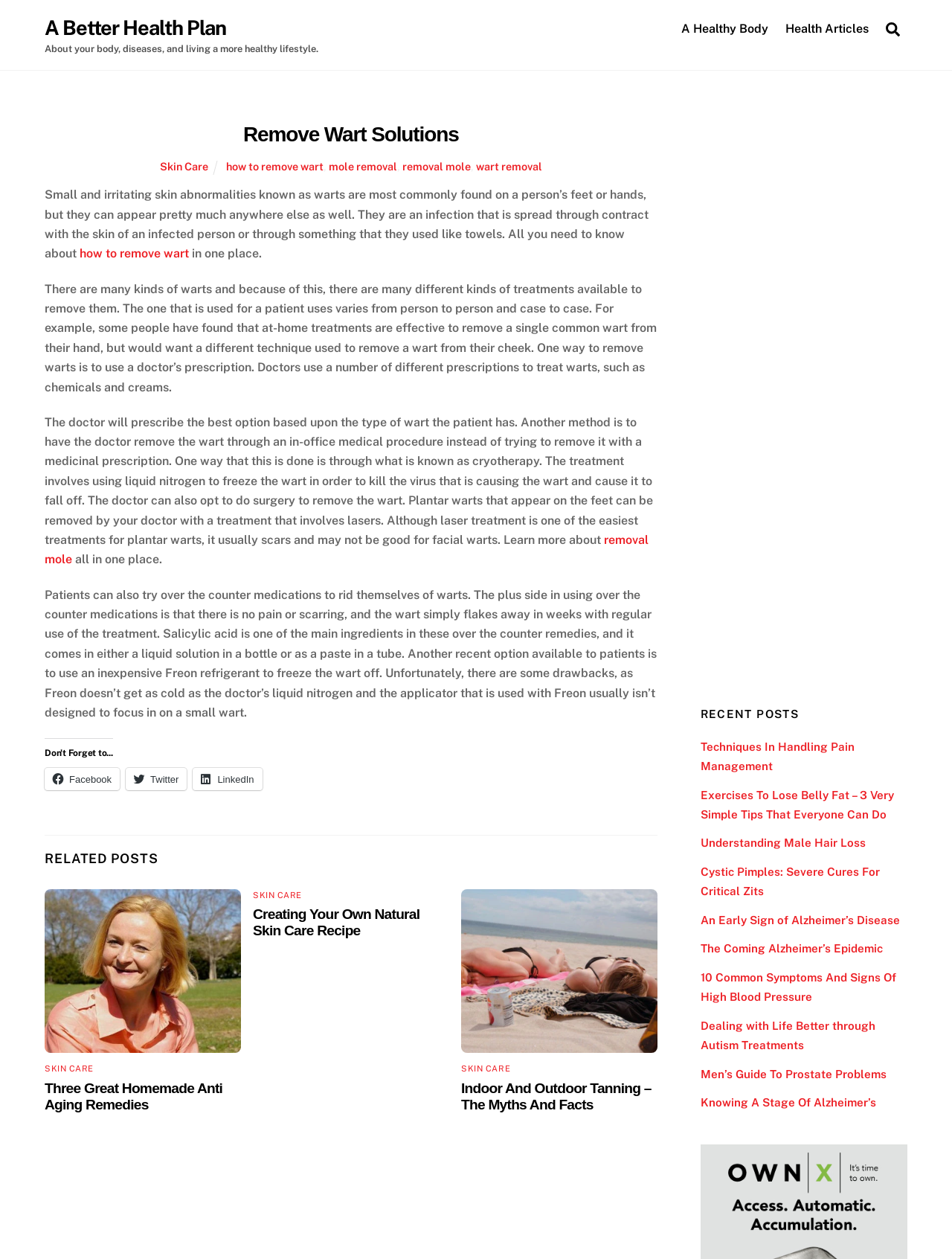Please find the bounding box for the UI element described by: "Knowing A Stage Of Alzheimer’s".

[0.736, 0.871, 0.92, 0.881]